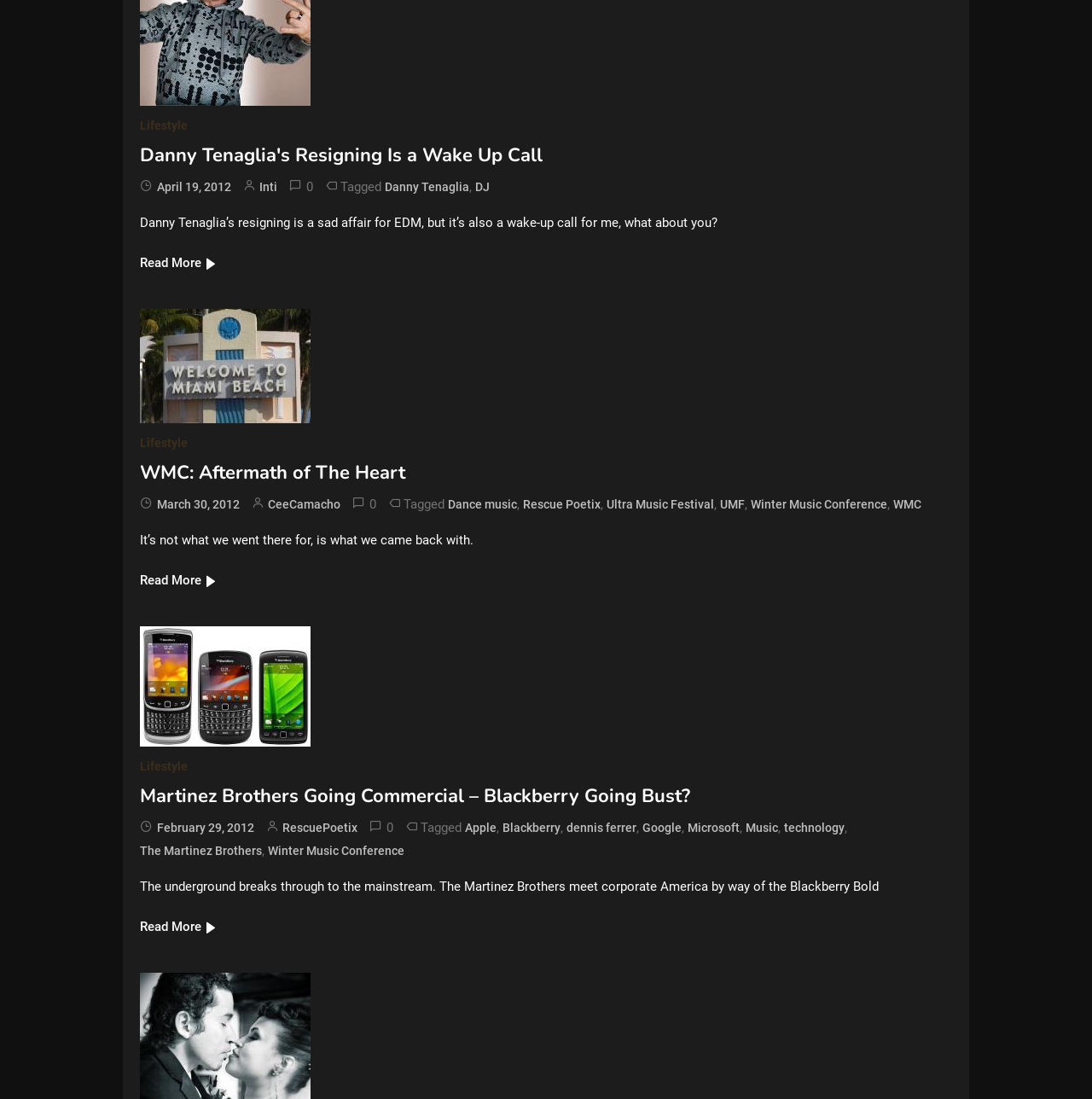Identify the bounding box for the UI element described as: "UMF". Ensure the coordinates are four float numbers between 0 and 1, formatted as [left, top, right, bottom].

[0.659, 0.45, 0.682, 0.469]